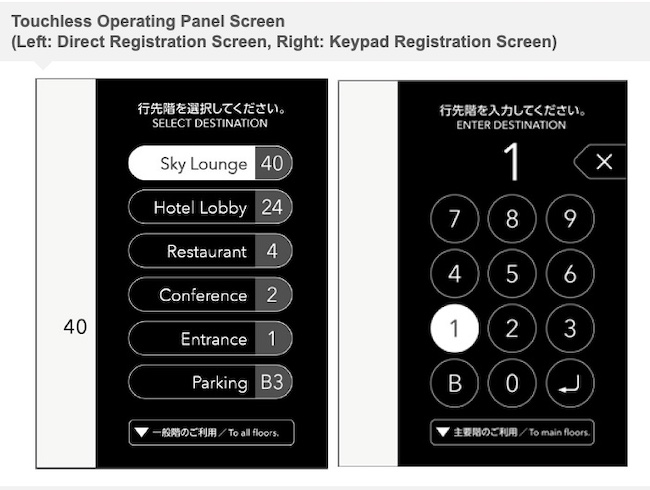What is the purpose of the 'X' button on the keypad?
Using the image provided, answer with just one word or phrase.

Close